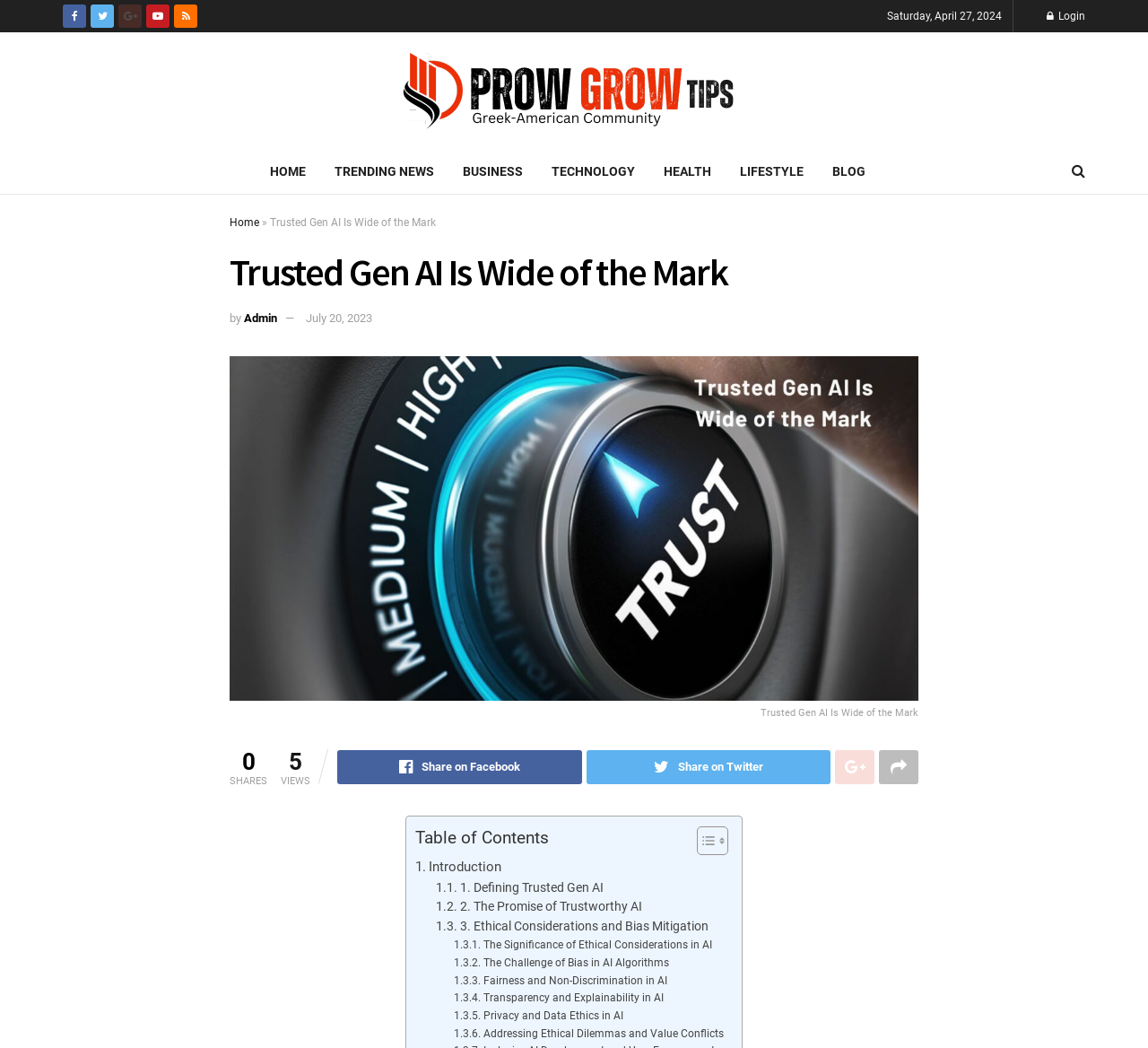Locate the bounding box coordinates of the element's region that should be clicked to carry out the following instruction: "Click on the login button". The coordinates need to be four float numbers between 0 and 1, i.e., [left, top, right, bottom].

[0.912, 0.0, 0.945, 0.031]